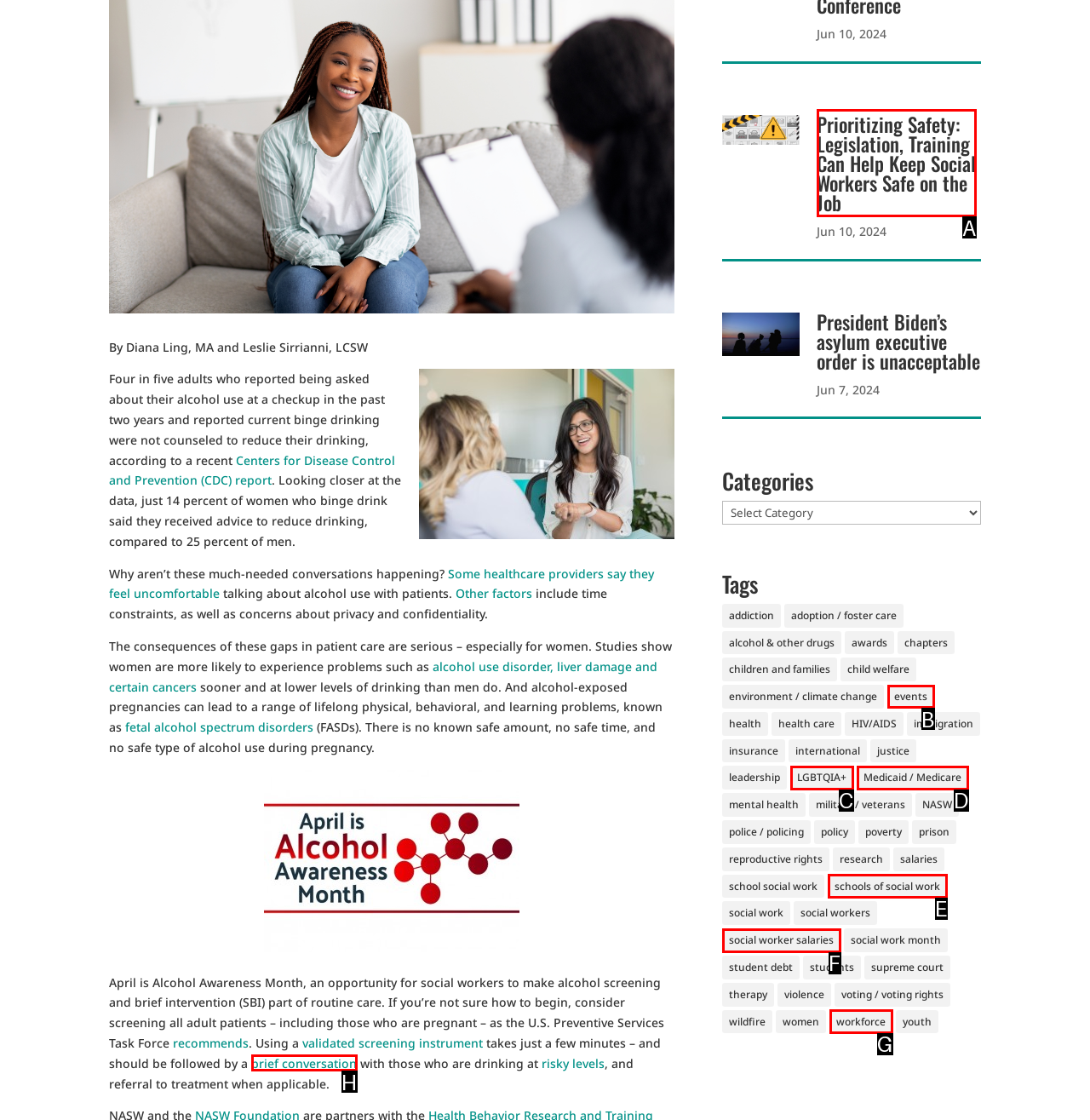Which UI element matches this description: LGBTQIA+?
Reply with the letter of the correct option directly.

C